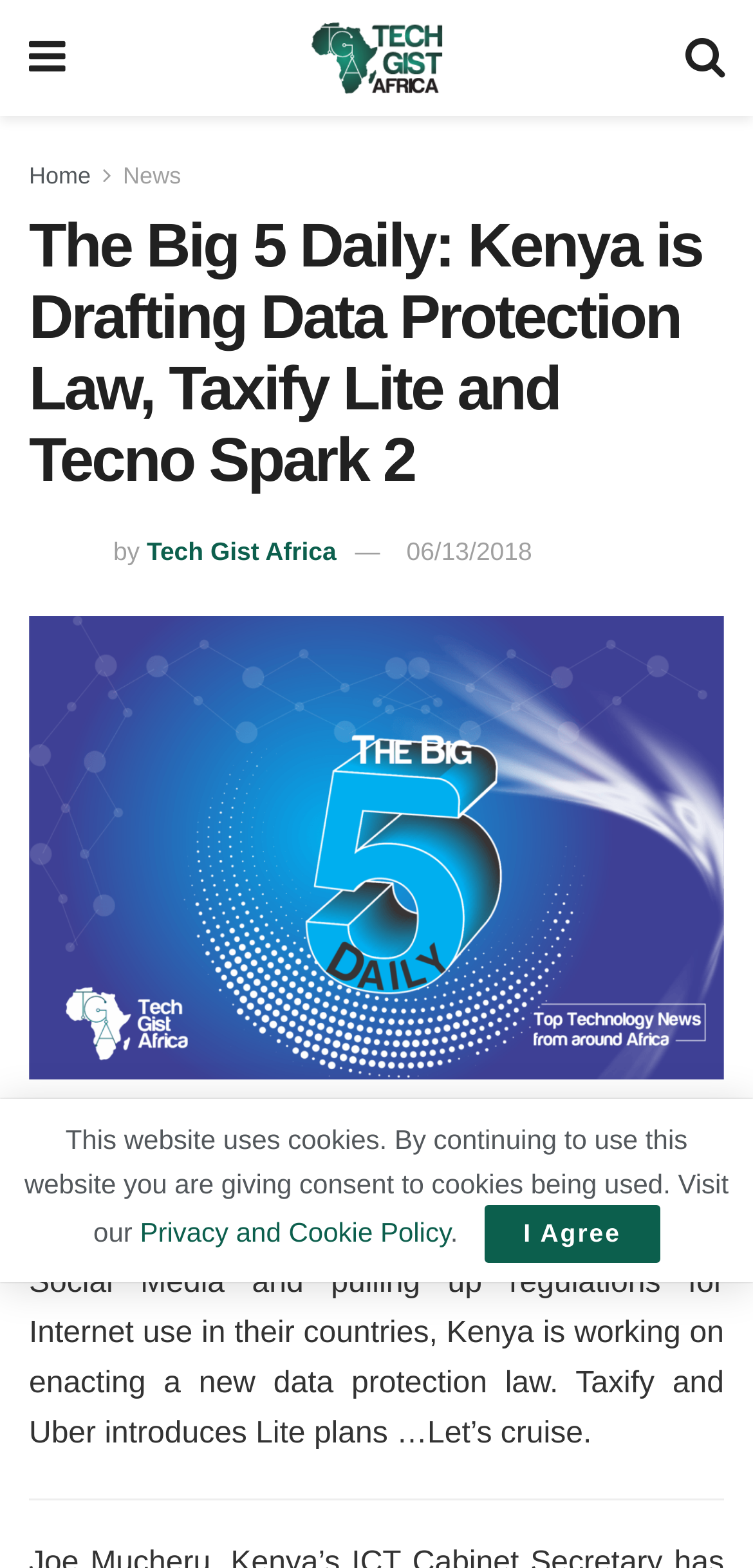What is the topic of the main article?
Please use the image to provide an in-depth answer to the question.

I determined the answer by reading the static text element 'While its East African Brothers are shutting down Social Media and pulling up regulations for Internet use in their countries, Kenya is working on enacting a new data protection law.', which suggests that the main article is about Kenya's new data protection law.